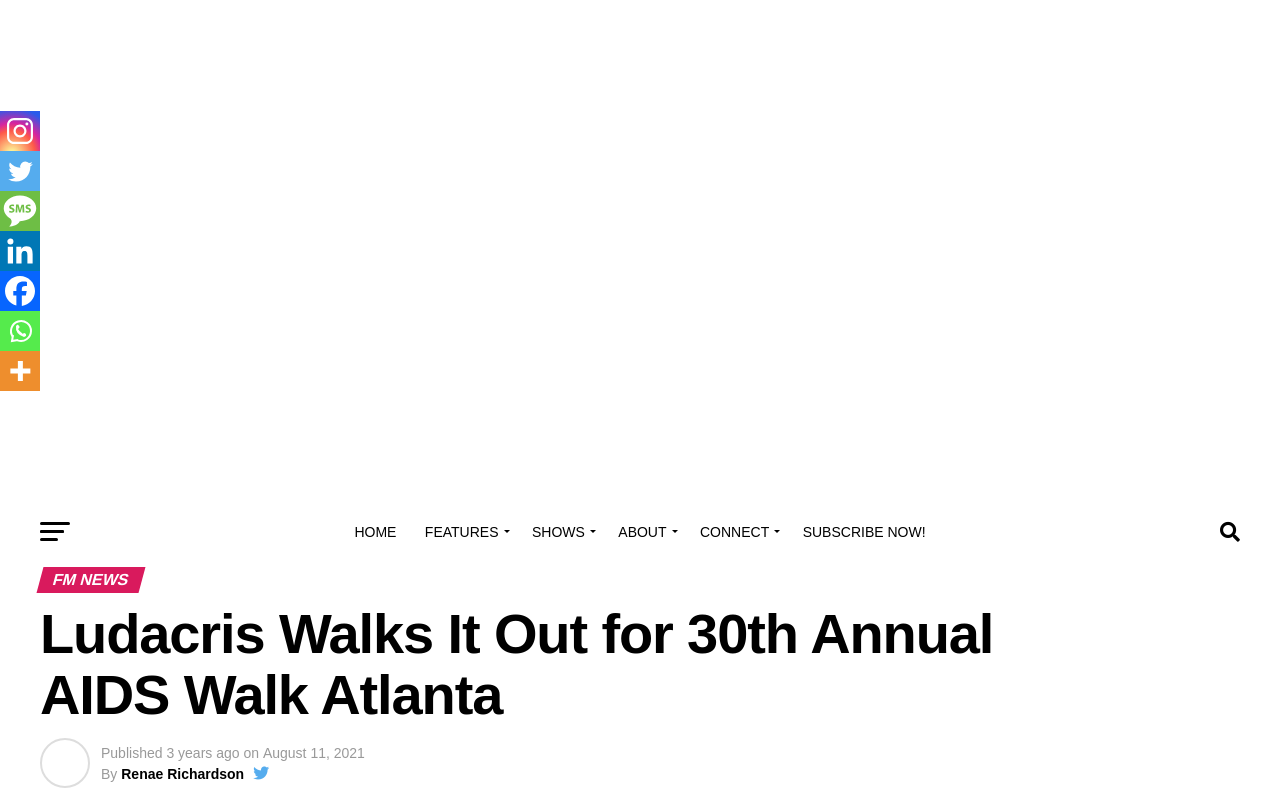Locate the bounding box coordinates of the segment that needs to be clicked to meet this instruction: "visit Linode".

None